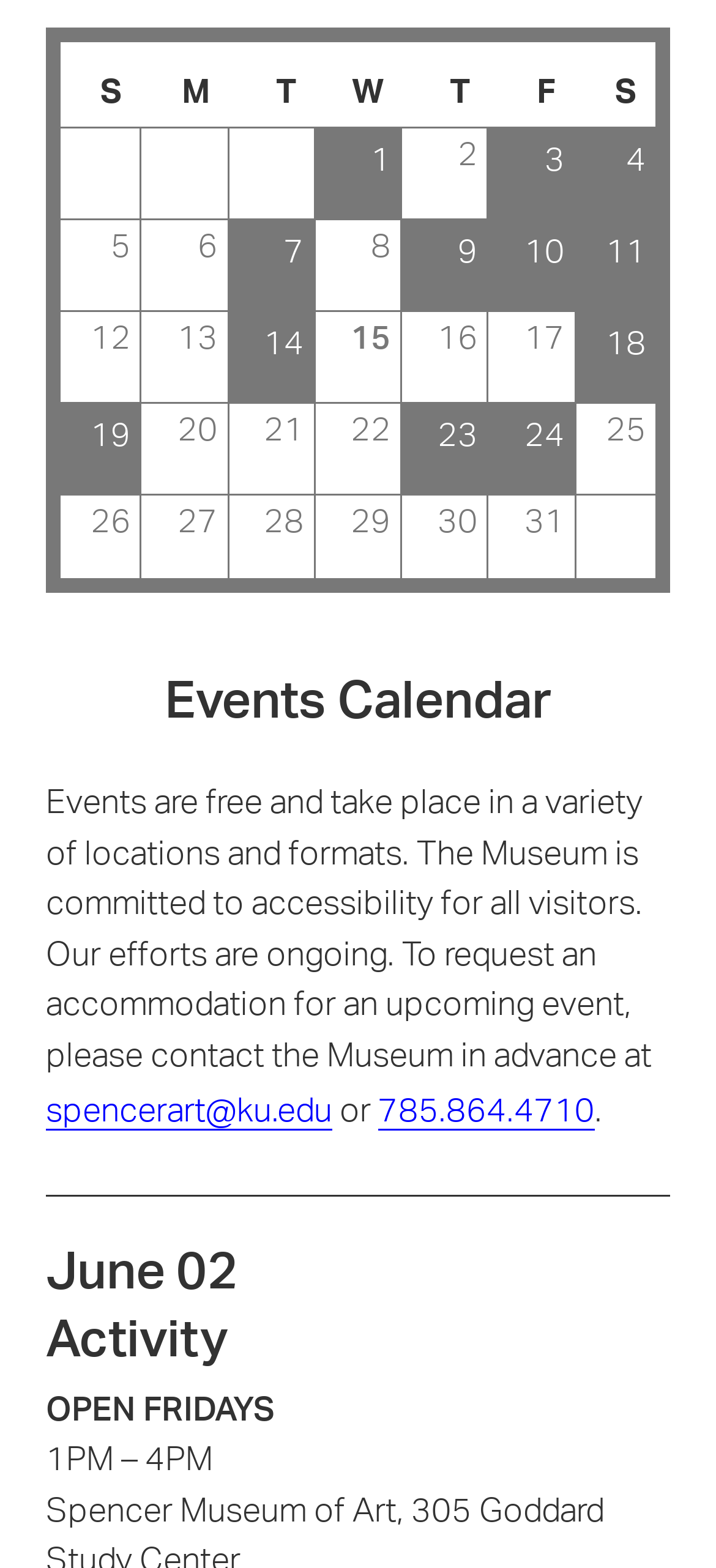Identify the bounding box coordinates for the UI element described as: "Events Calendar". The coordinates should be provided as four floats between 0 and 1: [left, top, right, bottom].

[0.229, 0.425, 0.771, 0.466]